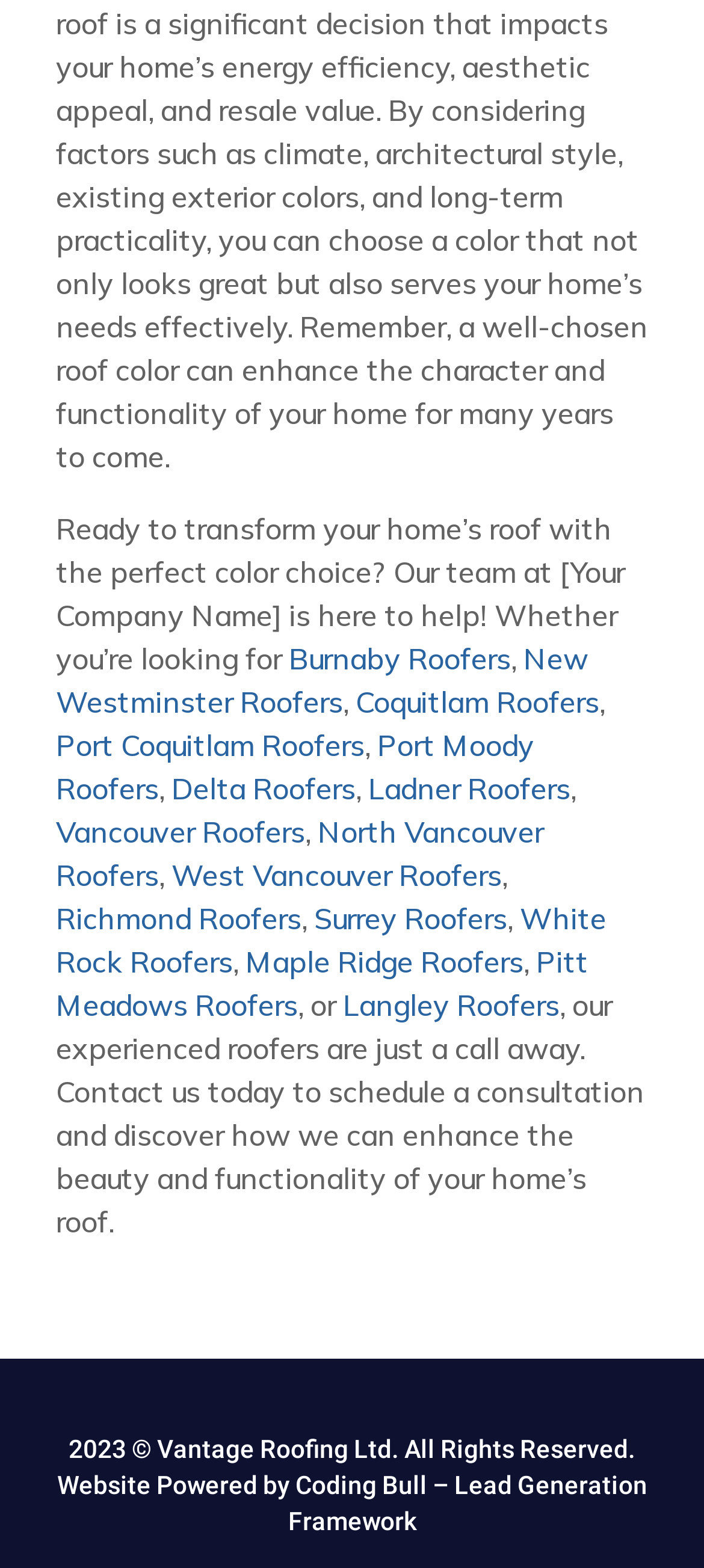Please identify the bounding box coordinates of the region to click in order to complete the given instruction: "View DESIGN DIGESTED category". The coordinates should be four float numbers between 0 and 1, i.e., [left, top, right, bottom].

None